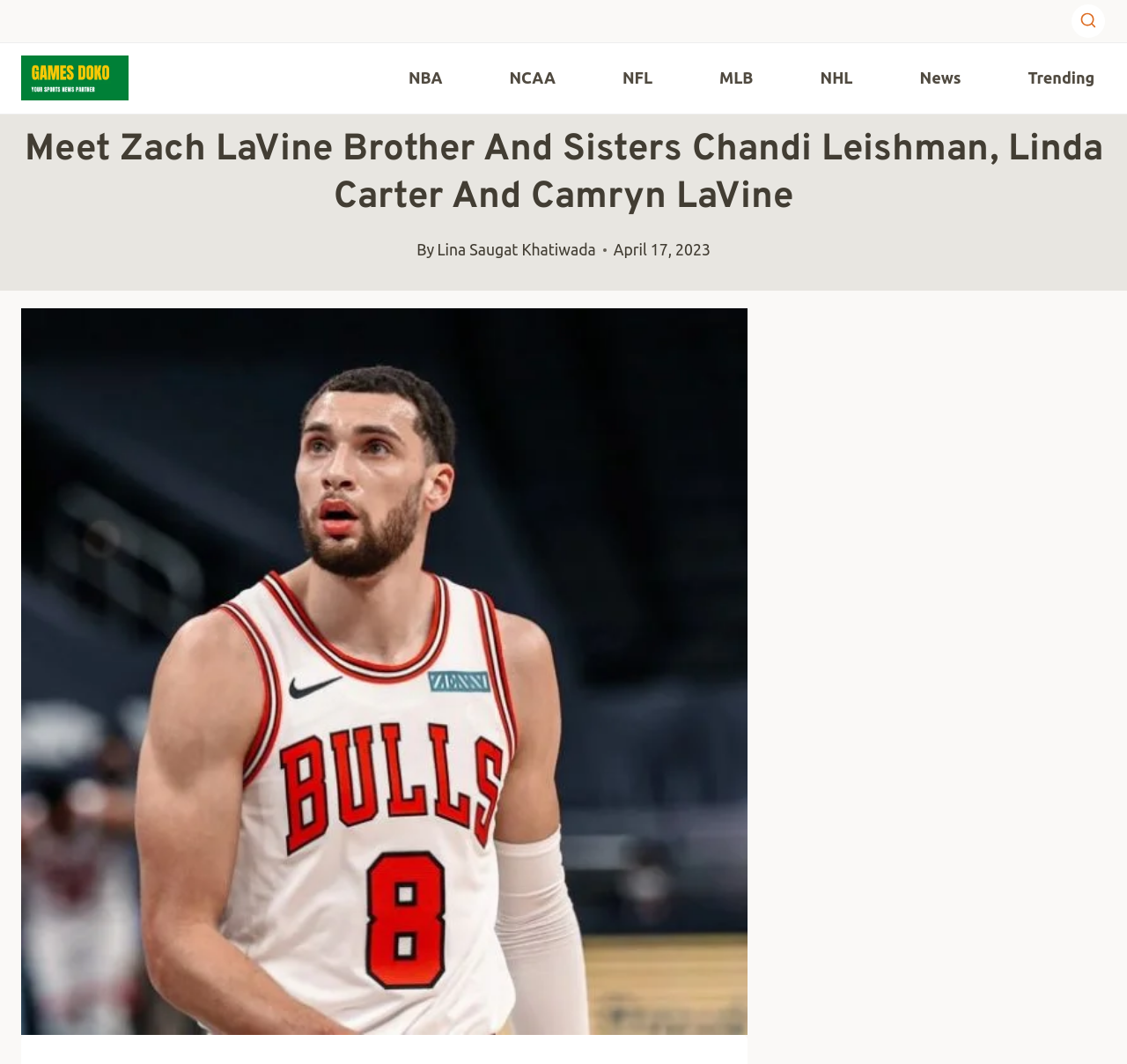Could you identify the text that serves as the heading for this webpage?

Meet Zach LaVine Brother And Sisters Chandi Leishman, Linda Carter And Camryn LaVine